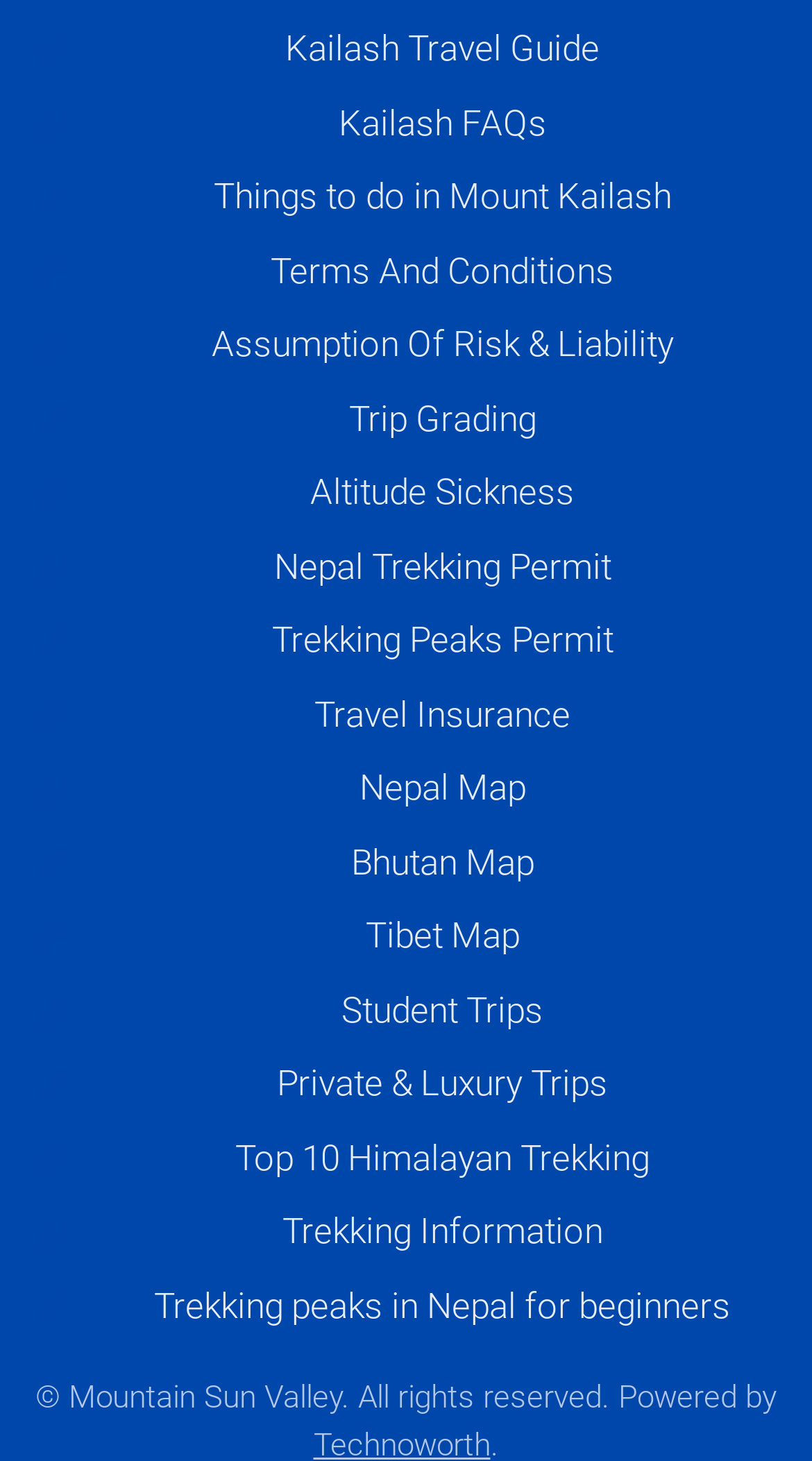Give a one-word or short-phrase answer to the following question: 
What is the last trekking information mentioned on the webpage?

Trekking peaks in Nepal for beginners